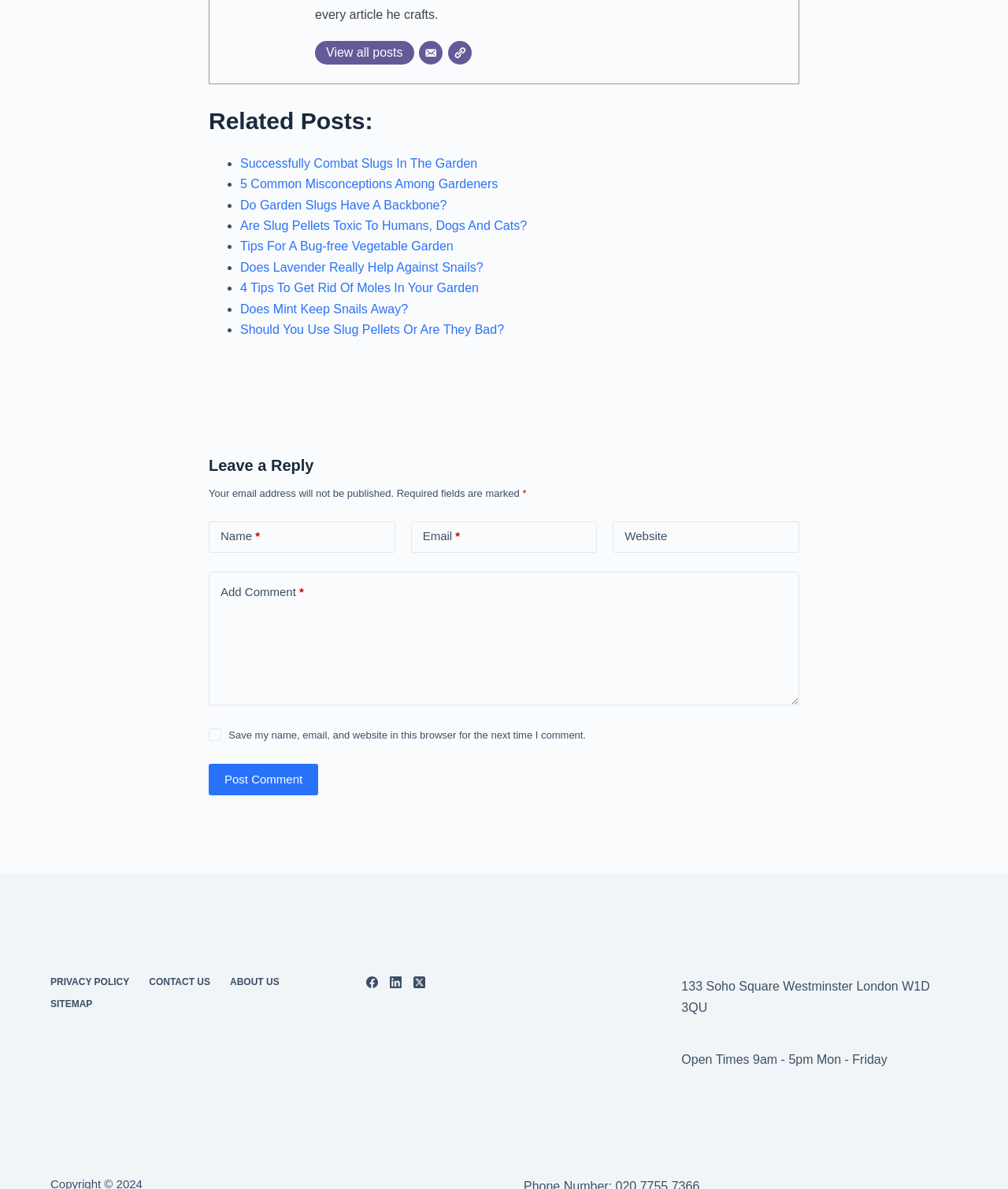Respond with a single word or phrase to the following question: What is required to leave a reply?

Name, Email, and Comment